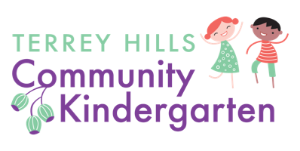What is depicted below the text in the logo?
Please ensure your answer is as detailed and informative as possible.

The logo of Terrey Hills Community Kindergarten features delicate green leaves below the text, which adds a touch of nature and enhances the overall warmth and welcoming aesthetic of the logo.